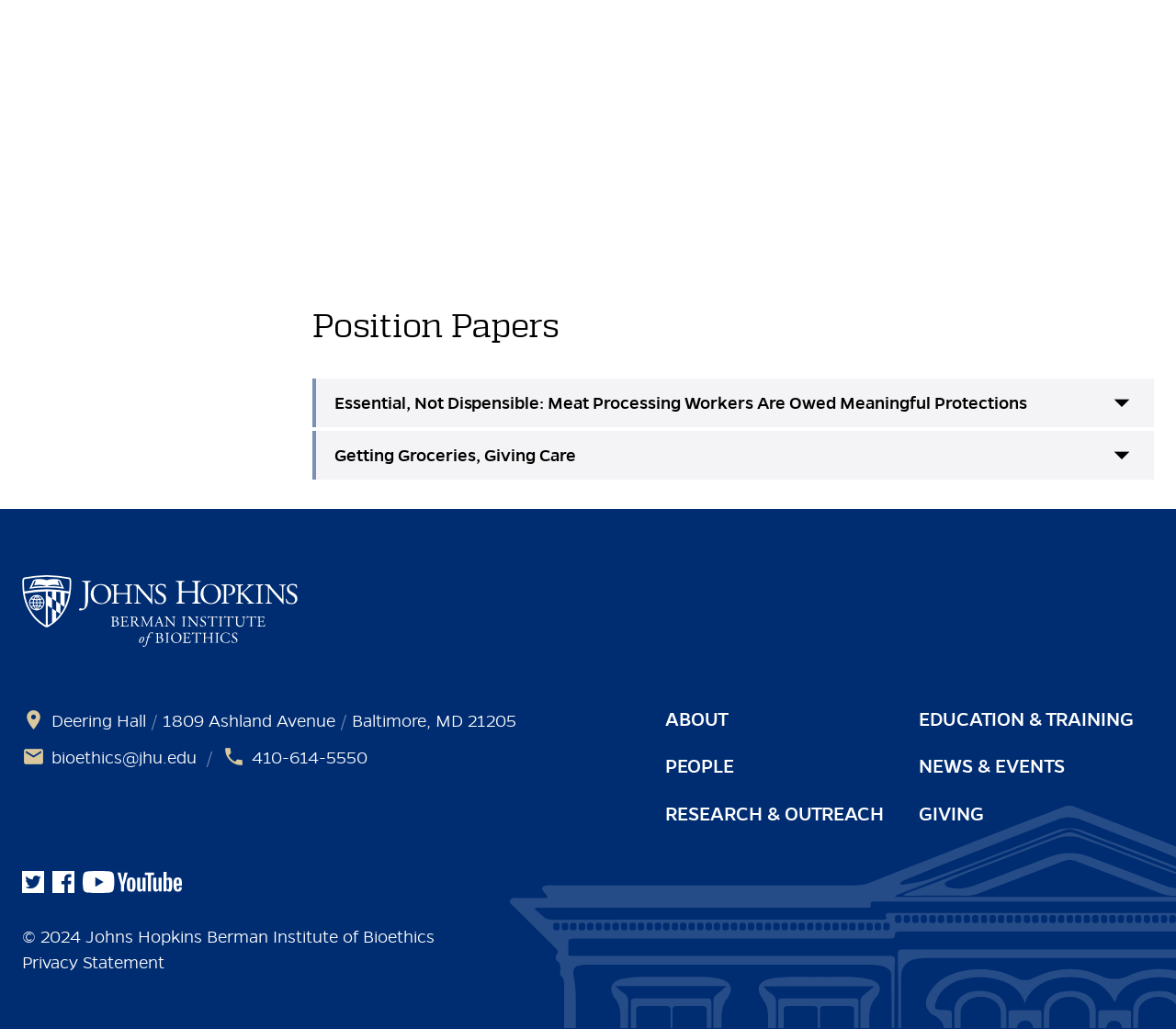Answer the following query concisely with a single word or phrase:
What is the address of Deering Hall?

1809 Ashland Avenue, Baltimore, MD 21205